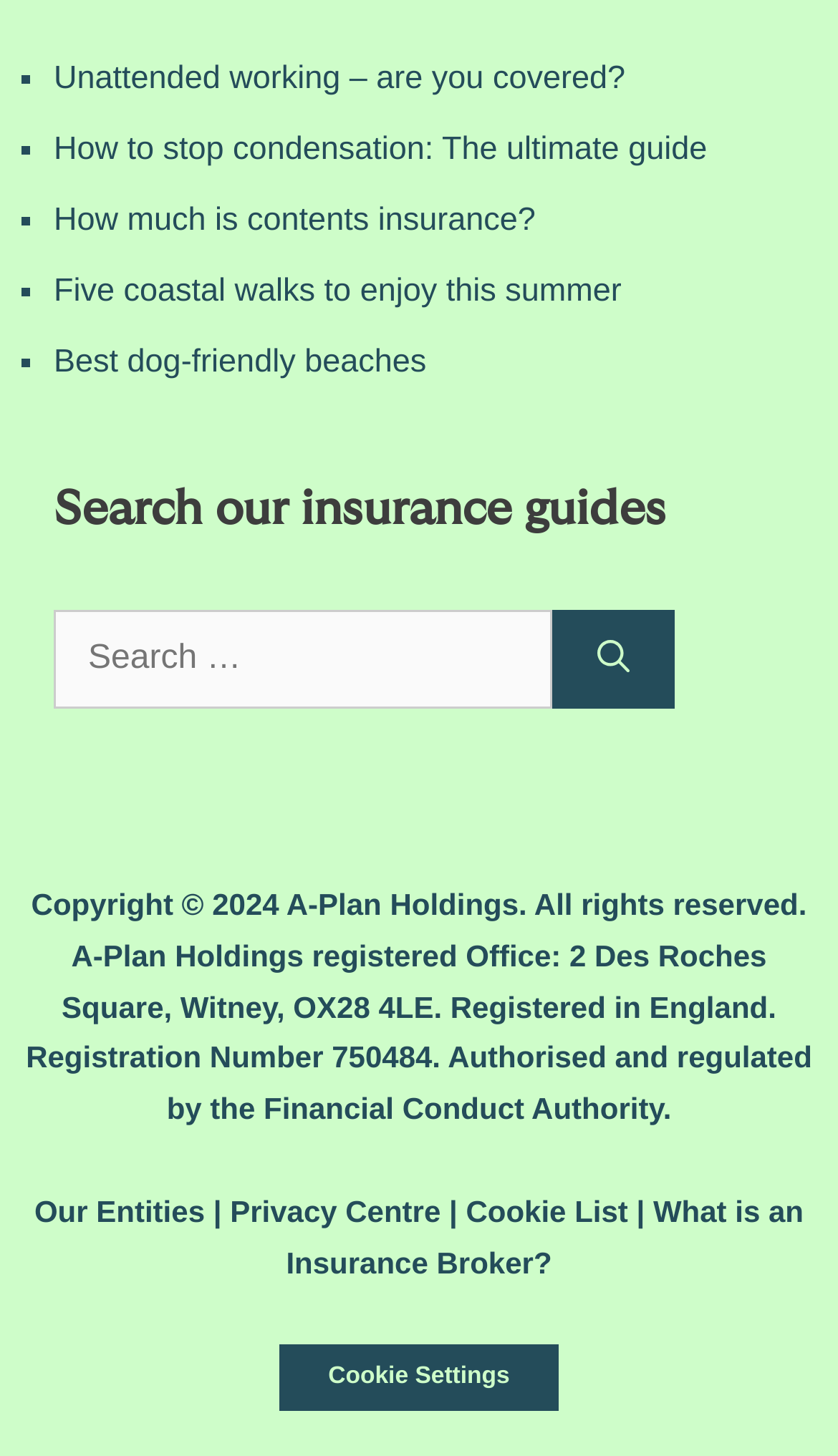How many links are there in the footer?
Give a one-word or short phrase answer based on the image.

5